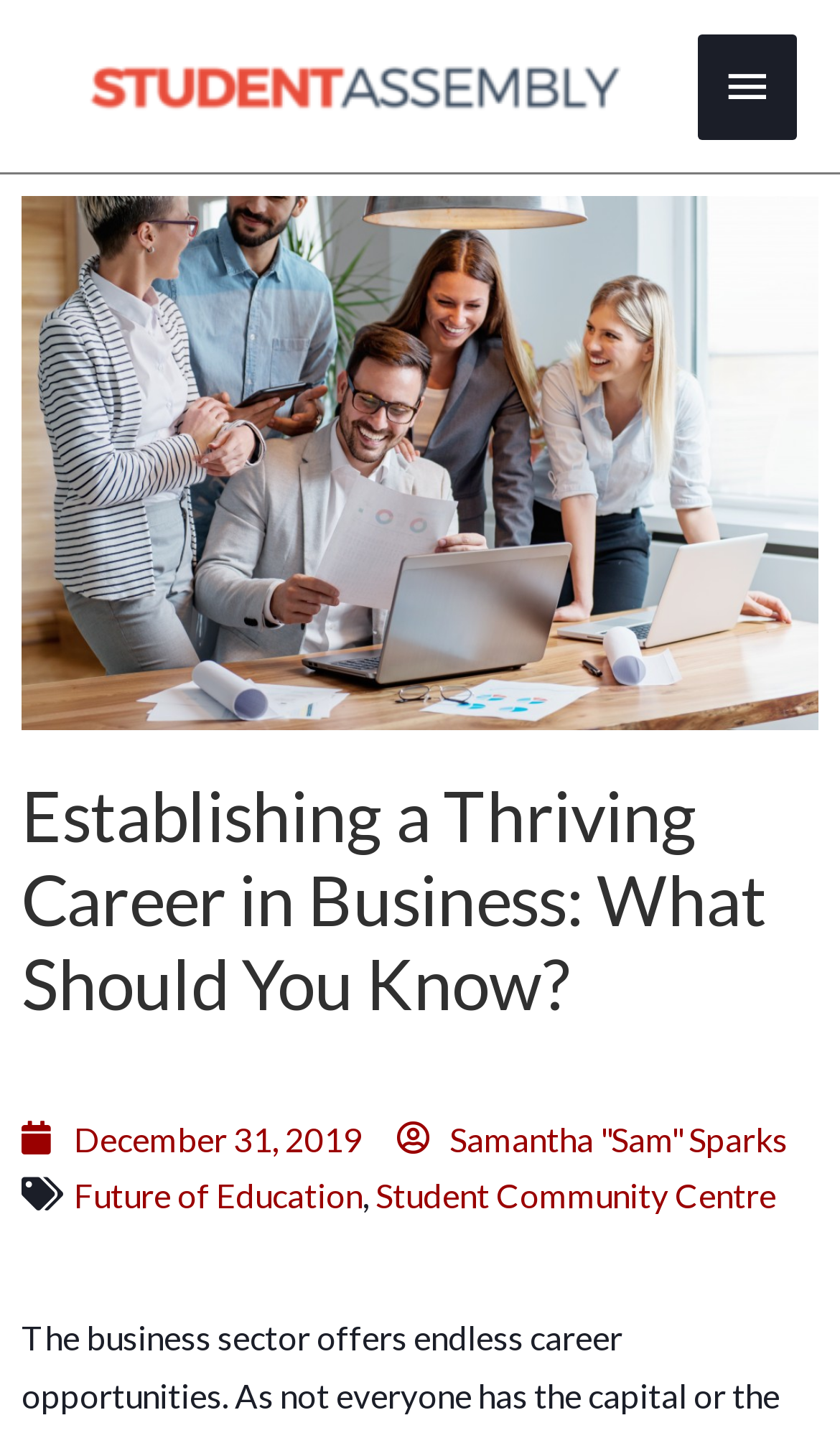How many links are there below the article?
Look at the image and respond with a one-word or short-phrase answer.

2